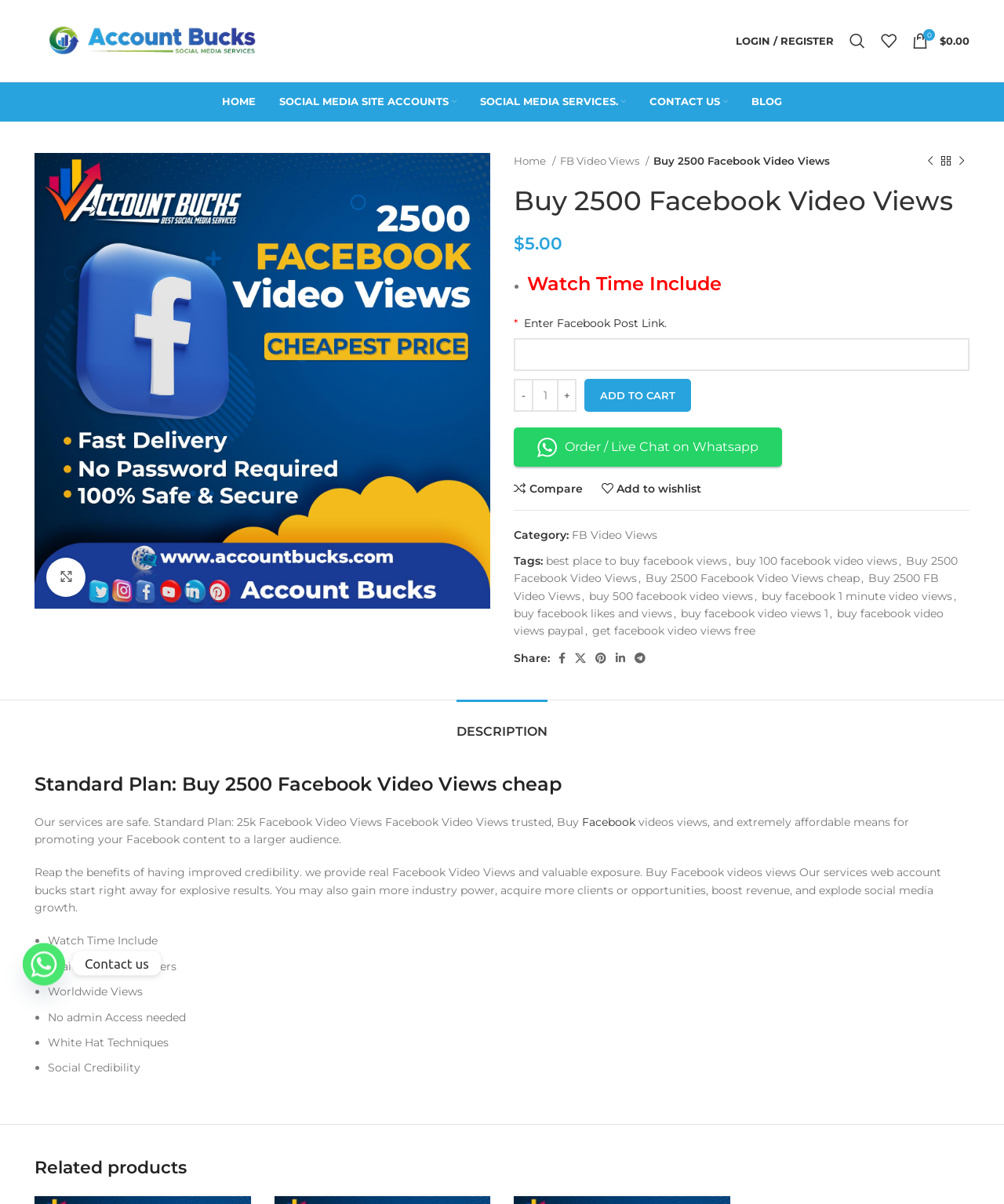Provide a brief response in the form of a single word or phrase:
What is the purpose of the 'ADD TO CART' button?

To add the product to the cart